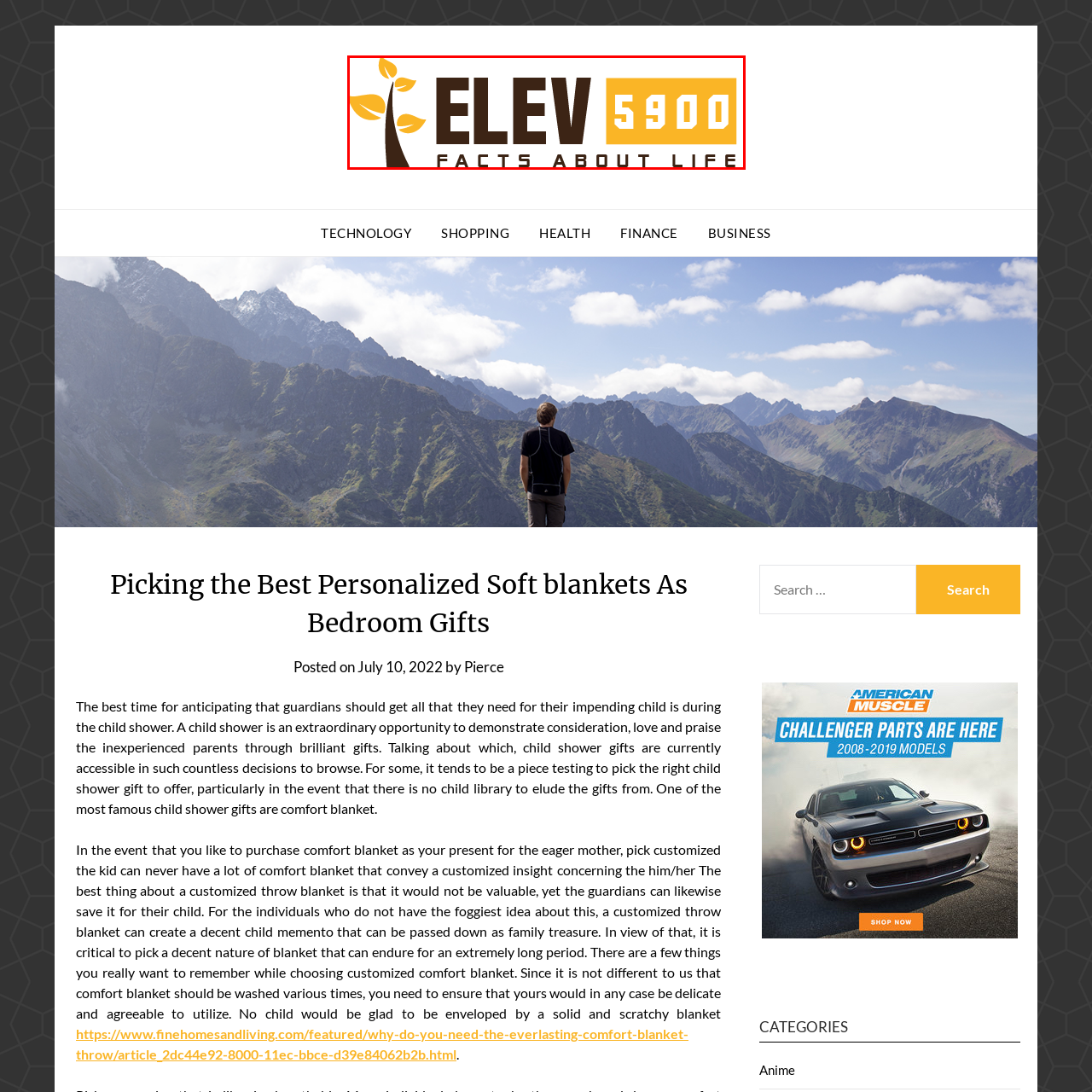What is the style of the typography in the logo?
Please interpret the image highlighted by the red bounding box and offer a detailed explanation based on what you observe visually.

The caption describes the typography in the logo as bold, which strengthens its visual impact, and modern, yet approachable, suggesting a clean and contemporary aesthetic.